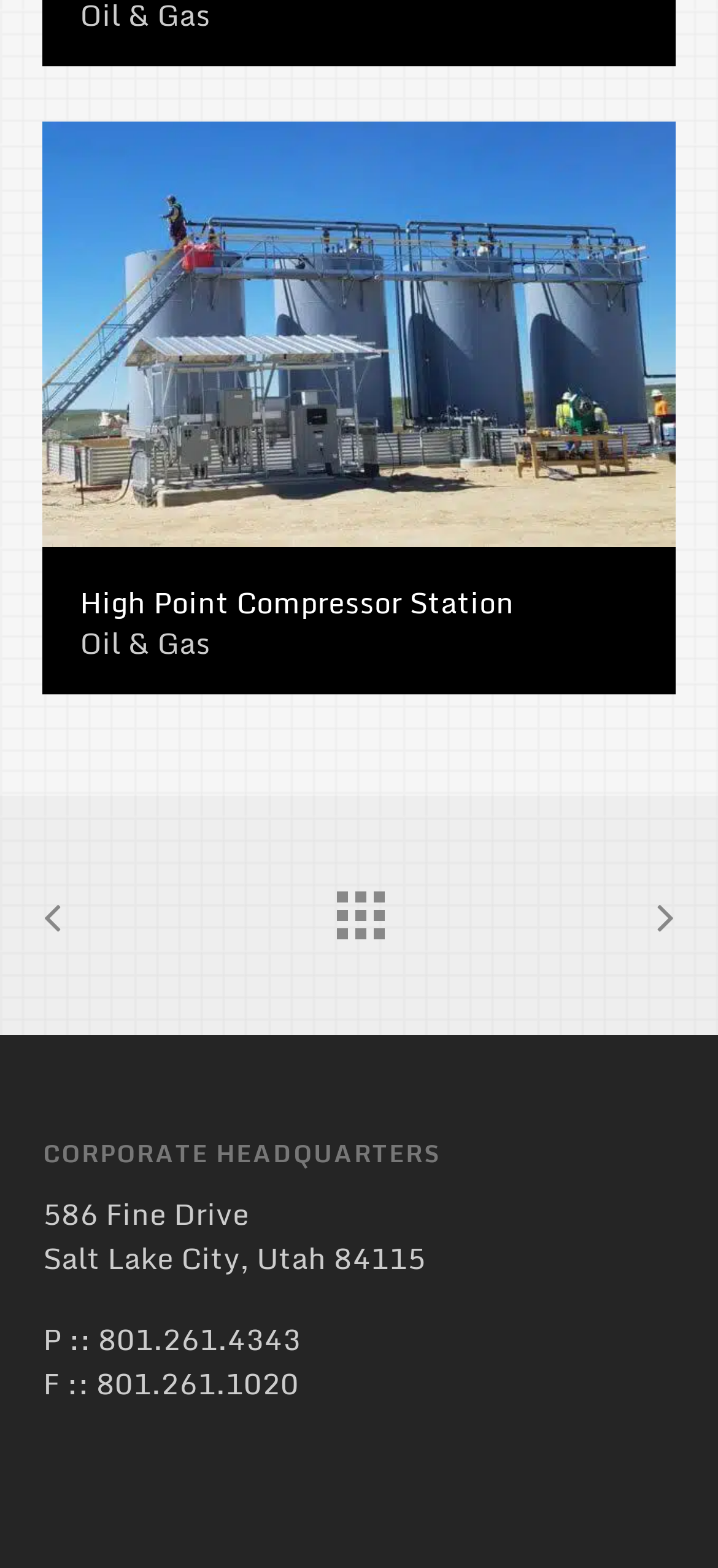Provide a brief response using a word or short phrase to this question:
What is the industry of the project?

Oil & Gas